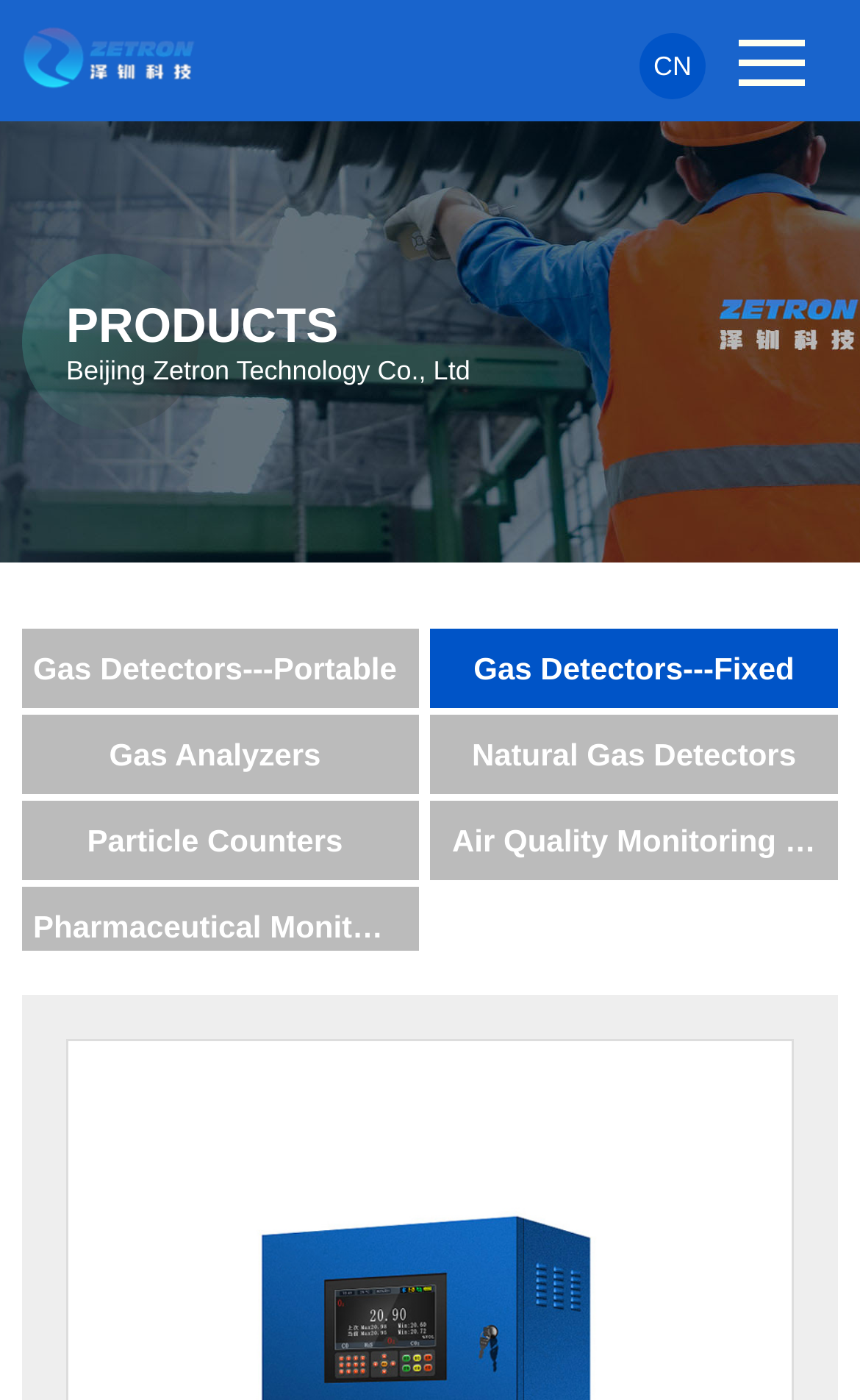Find the bounding box coordinates of the clickable area that will achieve the following instruction: "Read the article".

None